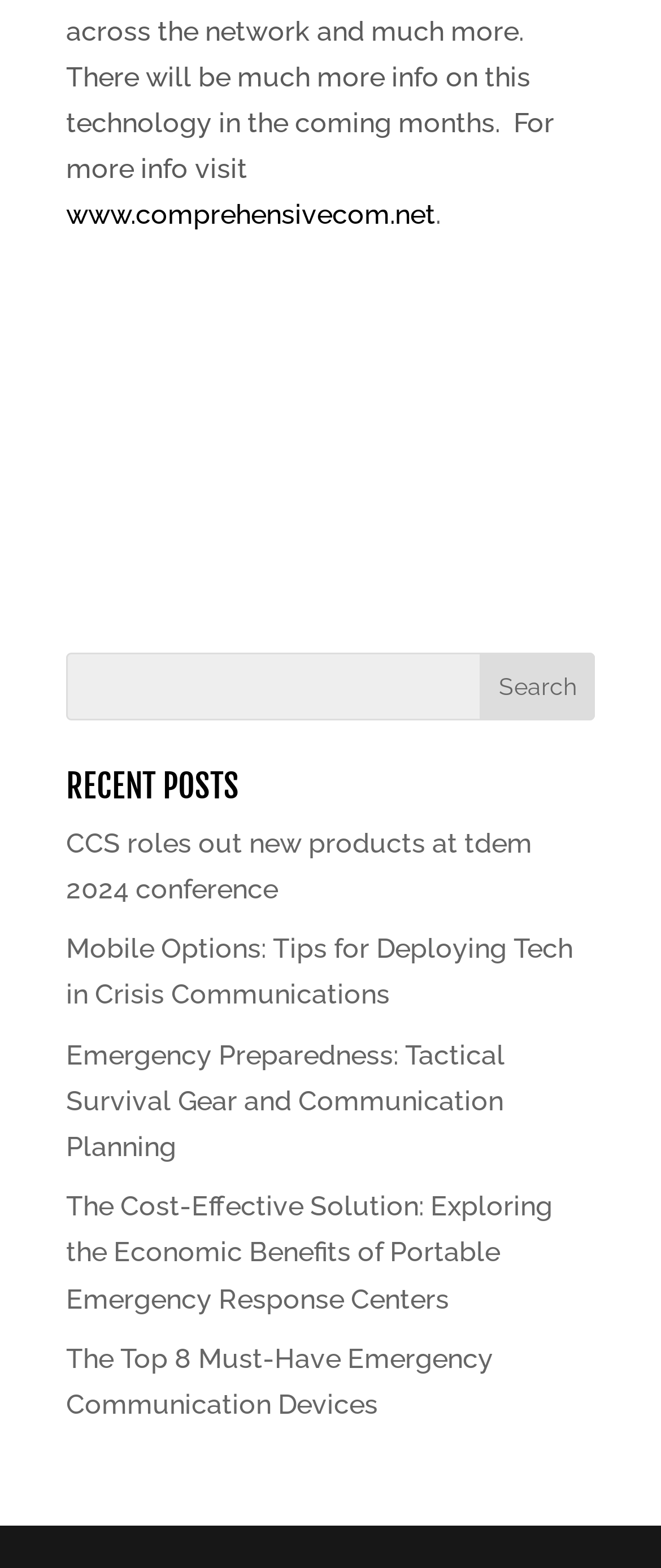How many elements are above the 'RECENT POSTS' heading?
Provide a one-word or short-phrase answer based on the image.

4